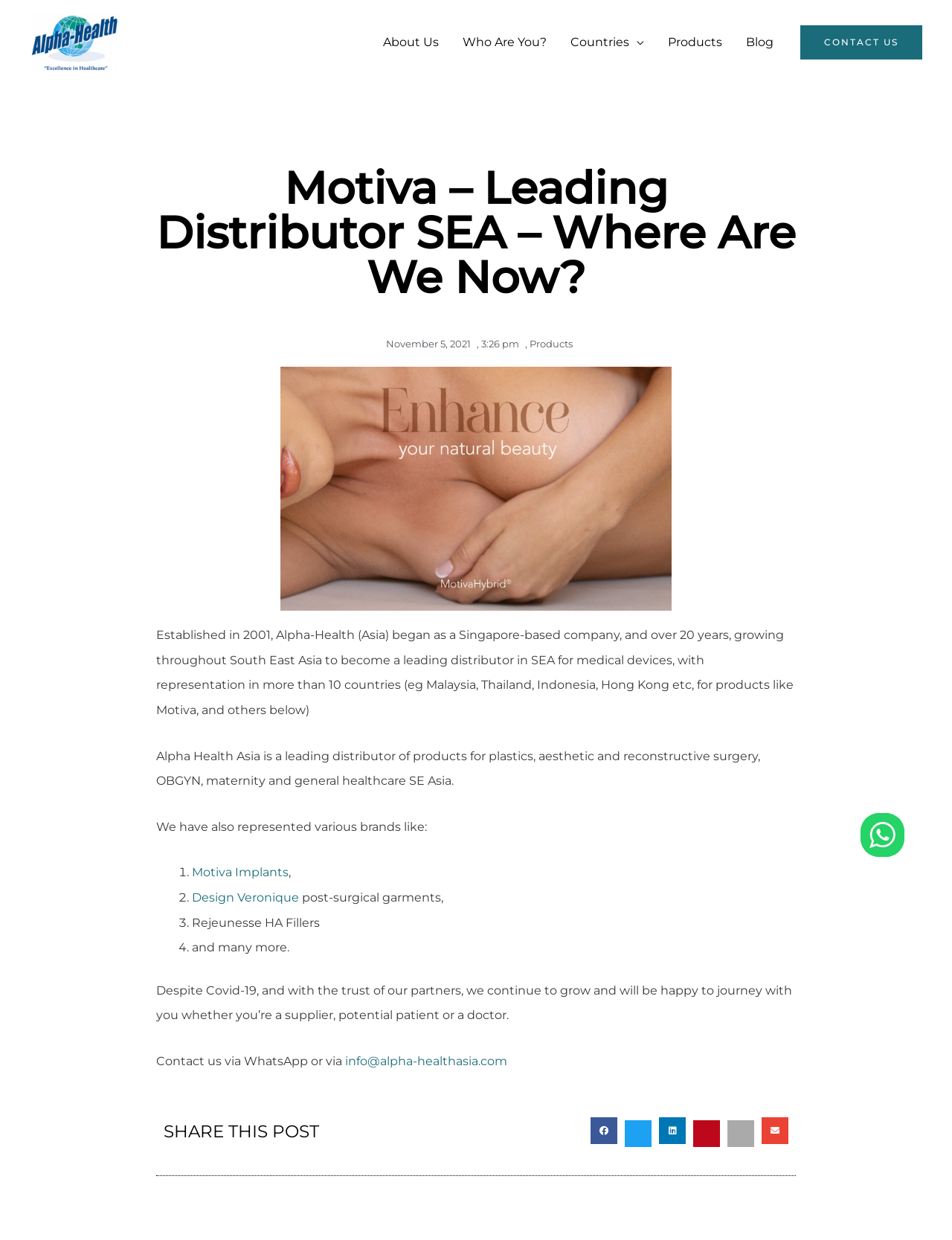Answer in one word or a short phrase: 
What is the name of the company?

Alpha Health (Asia)